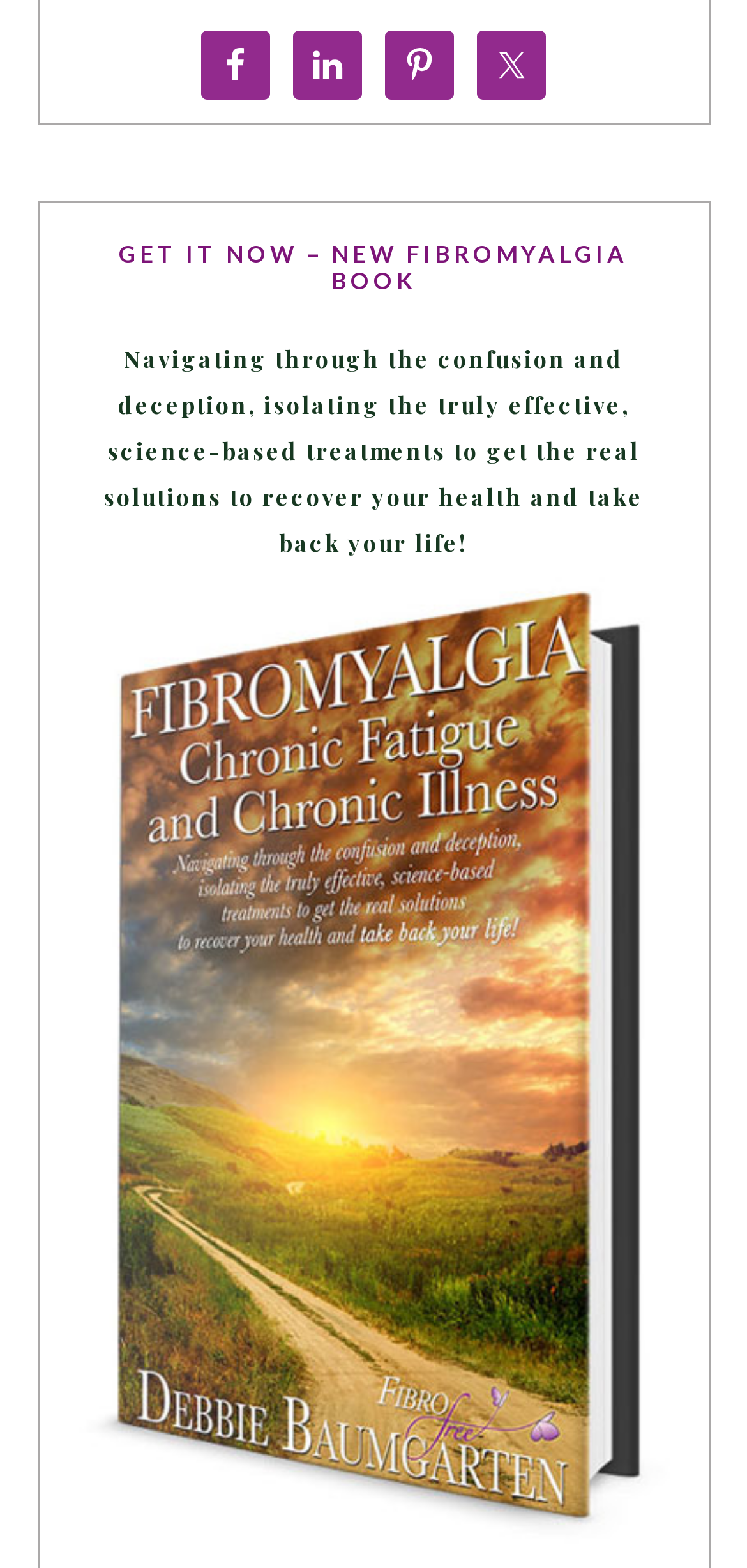Determine the bounding box coordinates for the UI element described. Format the coordinates as (top-left x, top-left y, bottom-right x, bottom-right y) and ensure all values are between 0 and 1. Element description: Twitter

[0.638, 0.019, 0.731, 0.063]